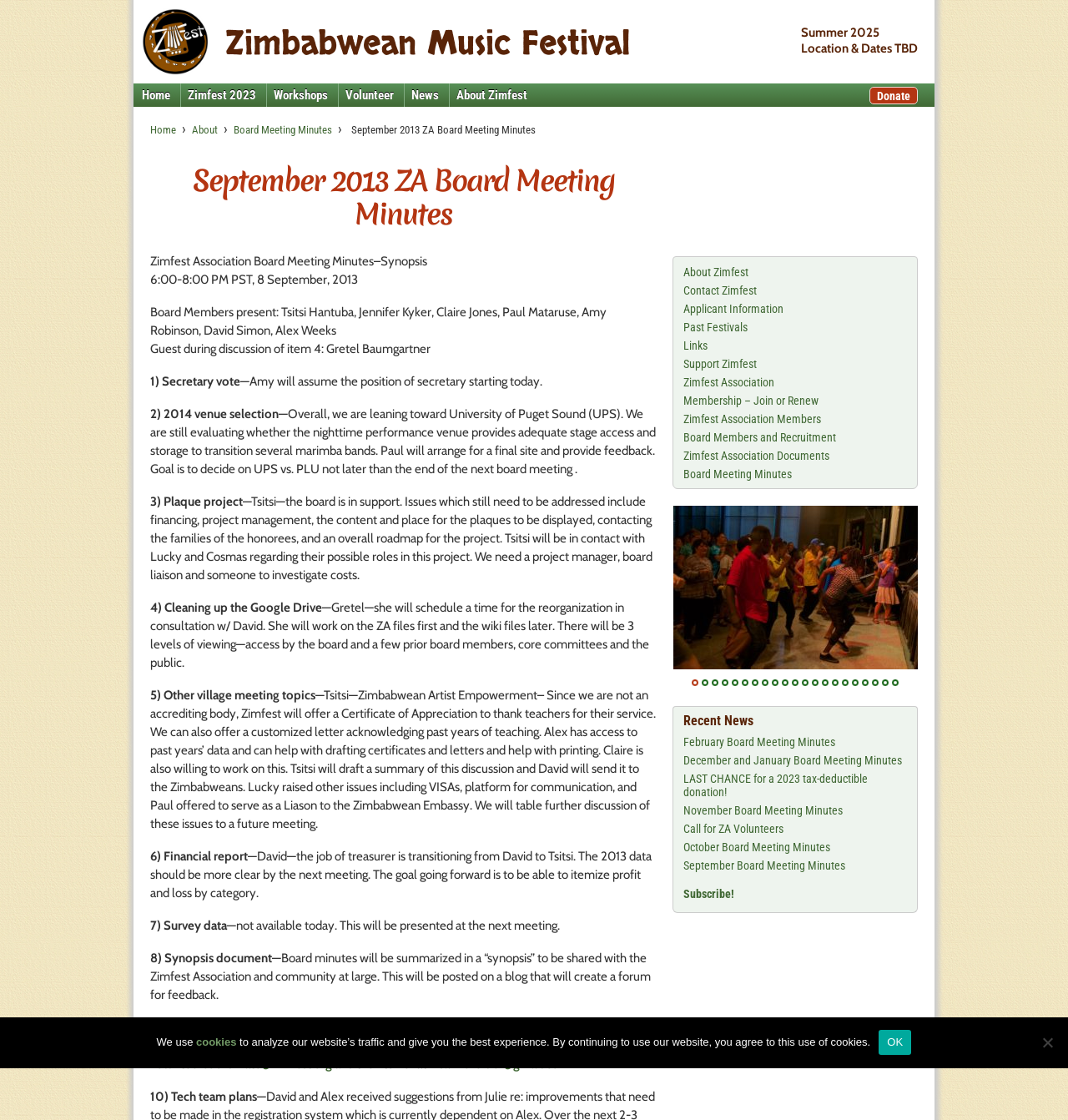What is the purpose of the plaque project?
Please answer the question with as much detail as possible using the screenshot.

I found the answer by reading the text '—Tsitsi—the board is in support. Issues which still need to be addressed include financing, project management, the content and place for the plaques to be displayed, contacting the families of the honorees...' which suggests that the plaque project is to honor someone, likely the 'honorees' mentioned.